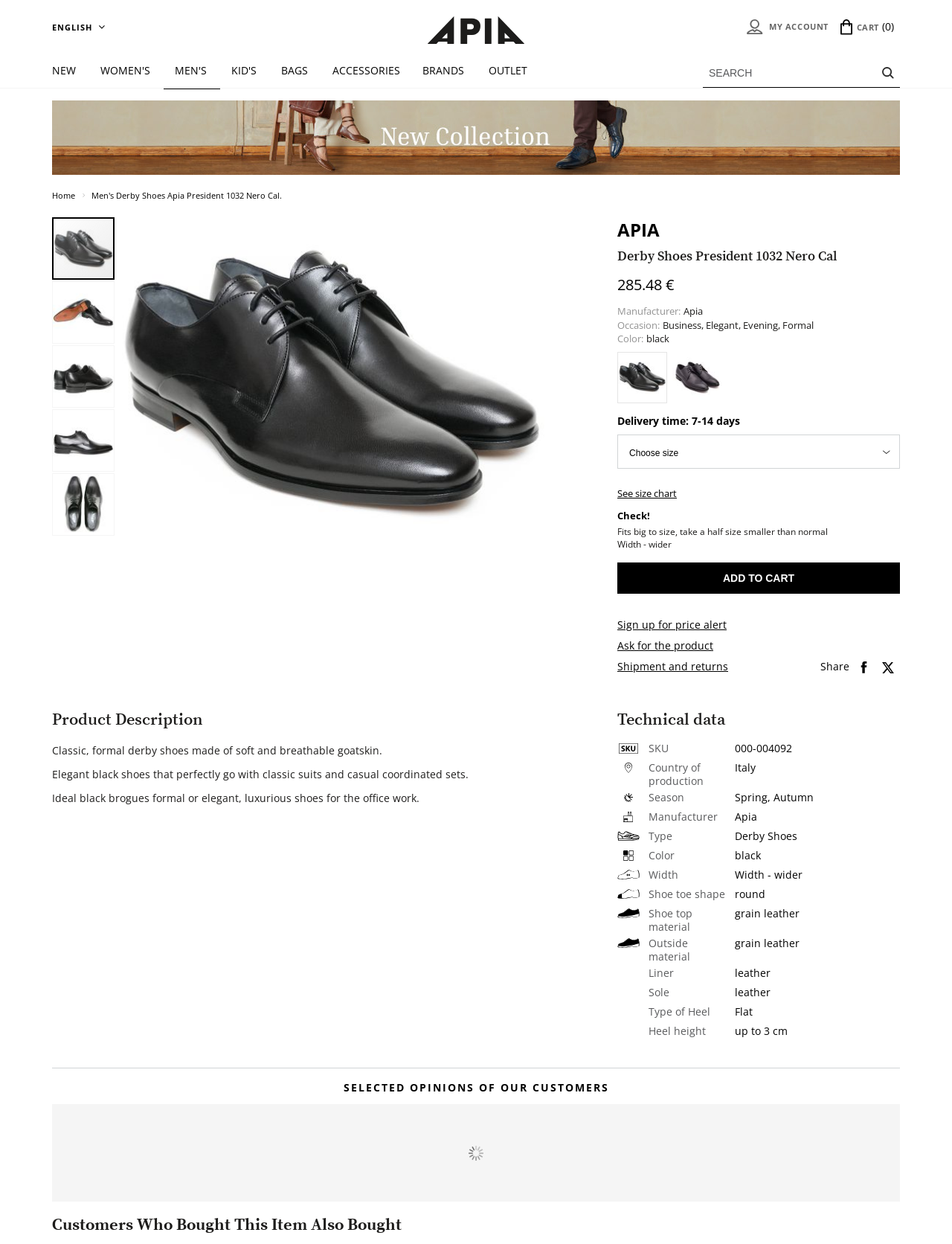What is the price of the Derby Shoes President 1032 Nero Cal?
Please ensure your answer is as detailed and informative as possible.

I found the price of the Derby Shoes President 1032 Nero Cal by looking at the StaticText element with the text '285.48 €' which is located below the product name and above the product description.